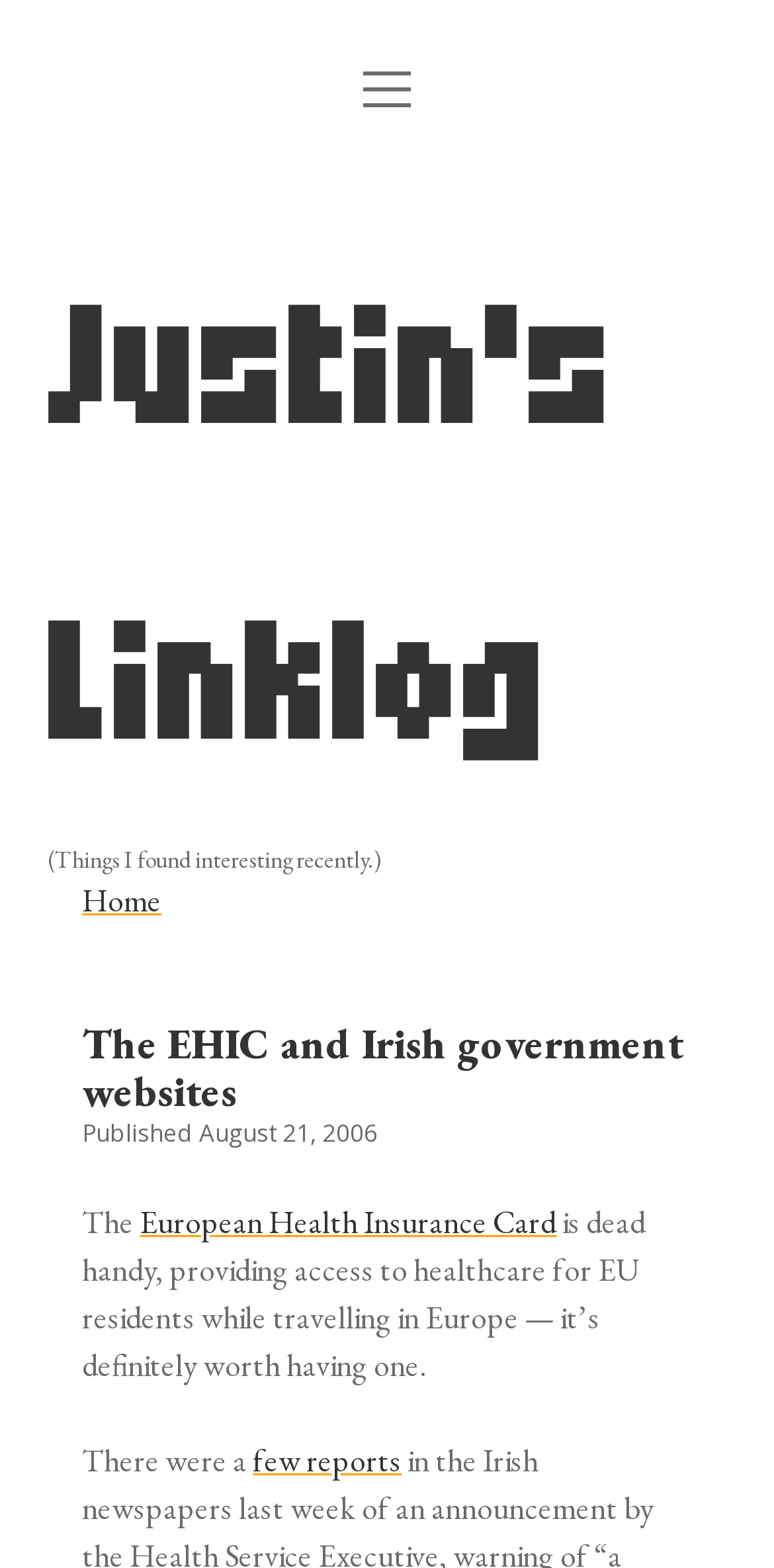What is the date of the published article?
Please provide a comprehensive answer based on the visual information in the image.

The date of the published article can be found in the text 'Published August 21, 2006' which is located below the heading 'The EHIC and Irish government websites'.